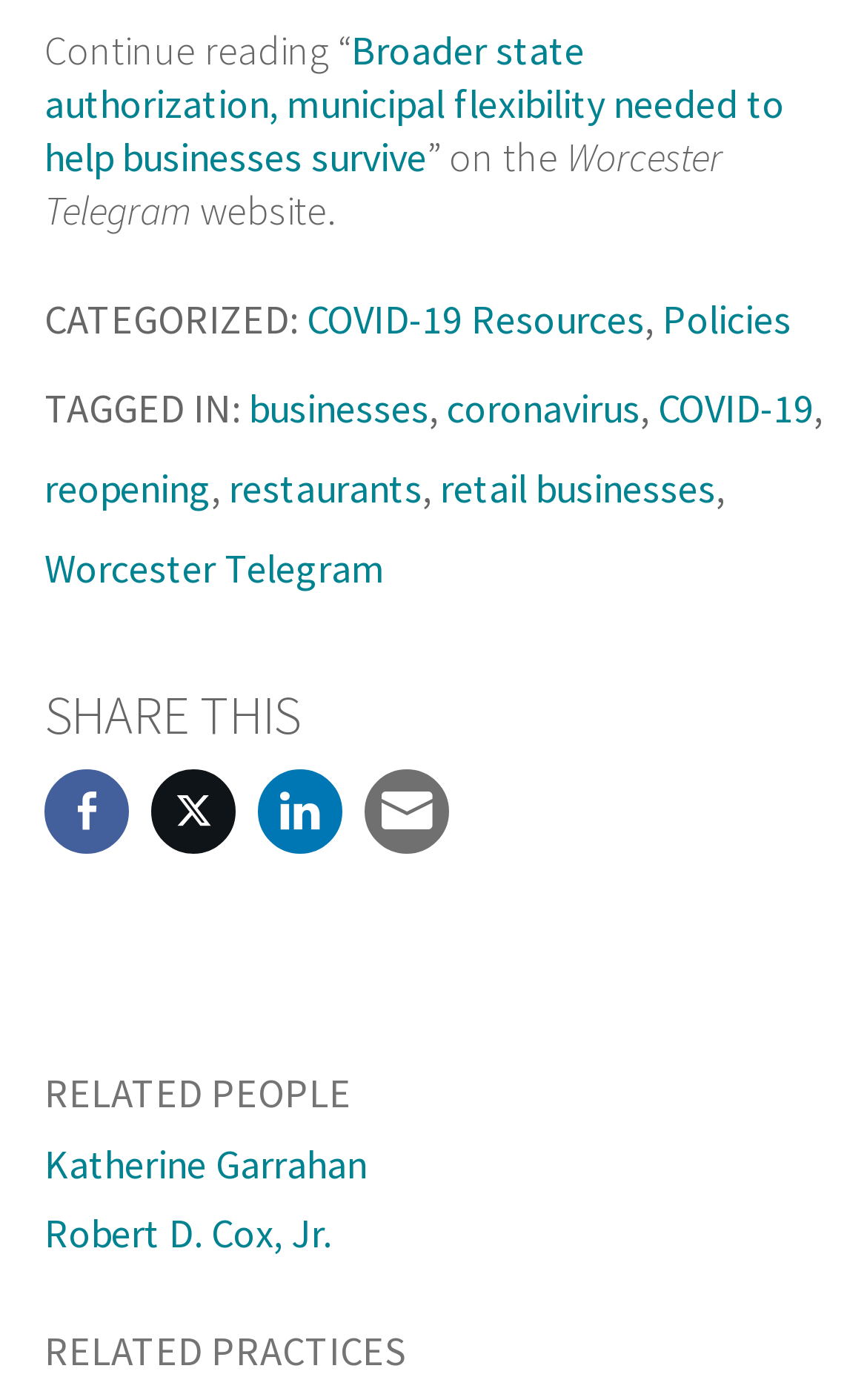Specify the bounding box coordinates of the element's area that should be clicked to execute the given instruction: "Share this on Facebook". The coordinates should be four float numbers between 0 and 1, i.e., [left, top, right, bottom].

[0.051, 0.549, 0.149, 0.61]